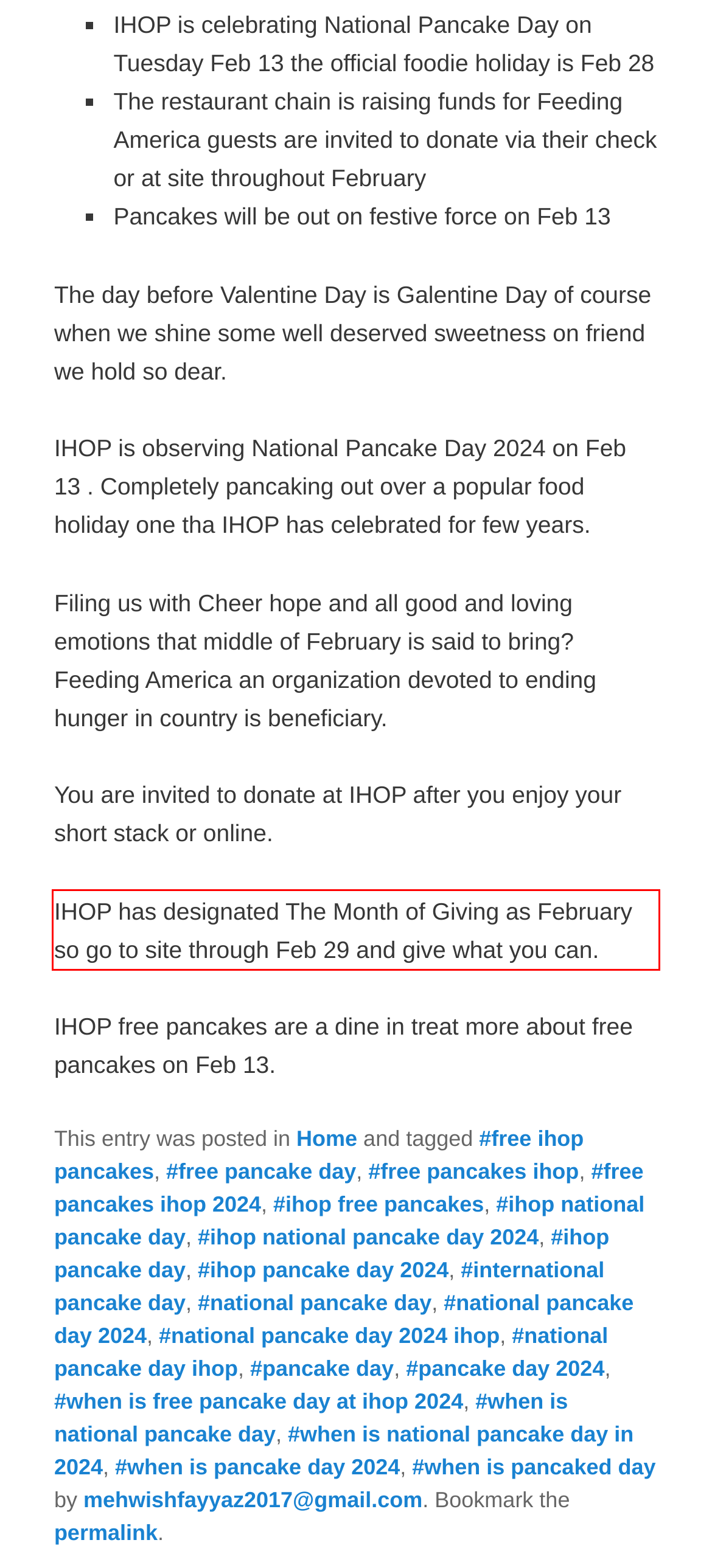Please perform OCR on the text content within the red bounding box that is highlighted in the provided webpage screenshot.

IHOP has designated The Month of Giving as February so go to site through Feb 29 and give what you can.